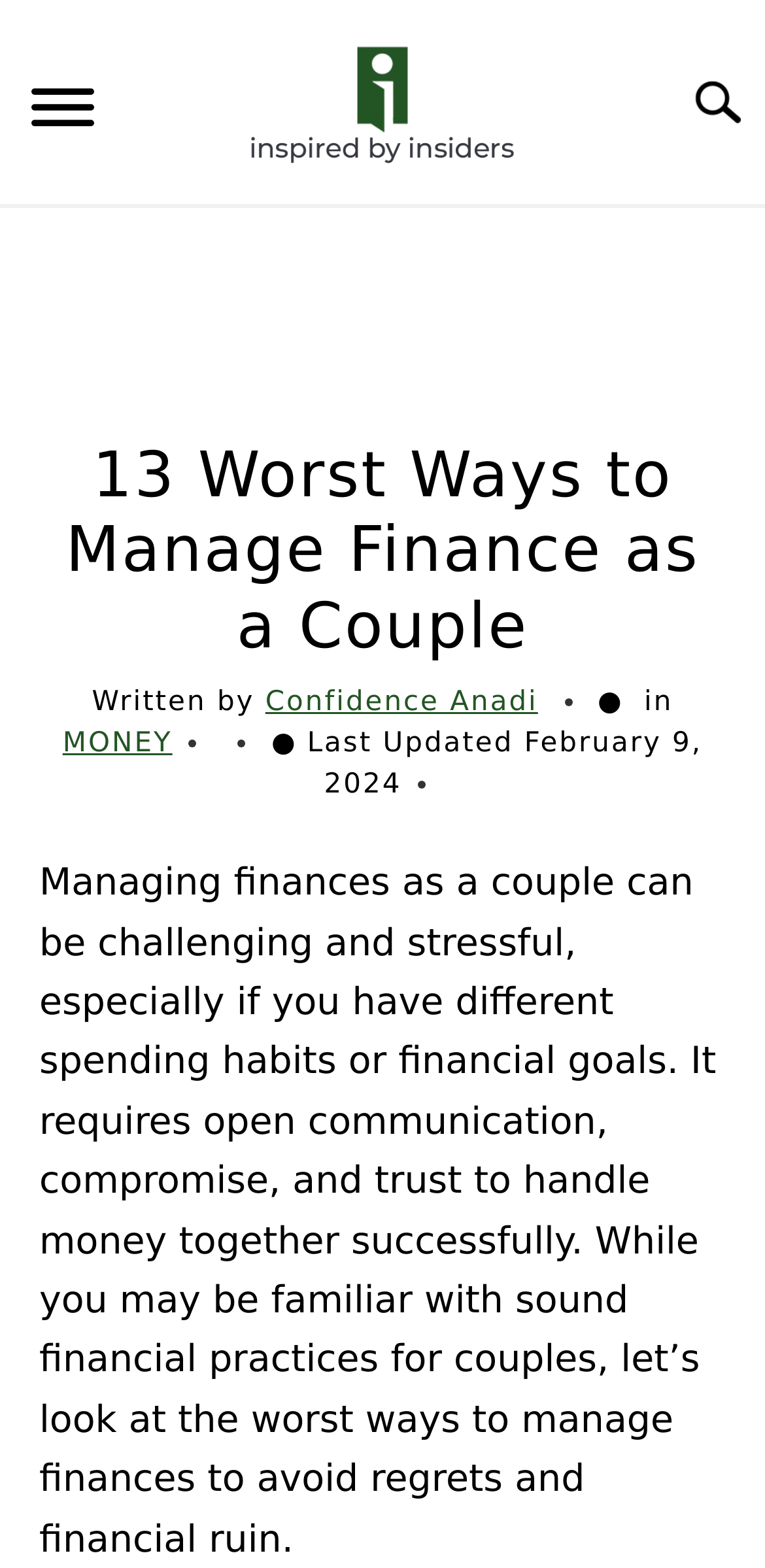Determine the bounding box coordinates of the region I should click to achieve the following instruction: "Click the 'Menu' button". Ensure the bounding box coordinates are four float numbers between 0 and 1, i.e., [left, top, right, bottom].

[0.0, 0.036, 0.164, 0.108]